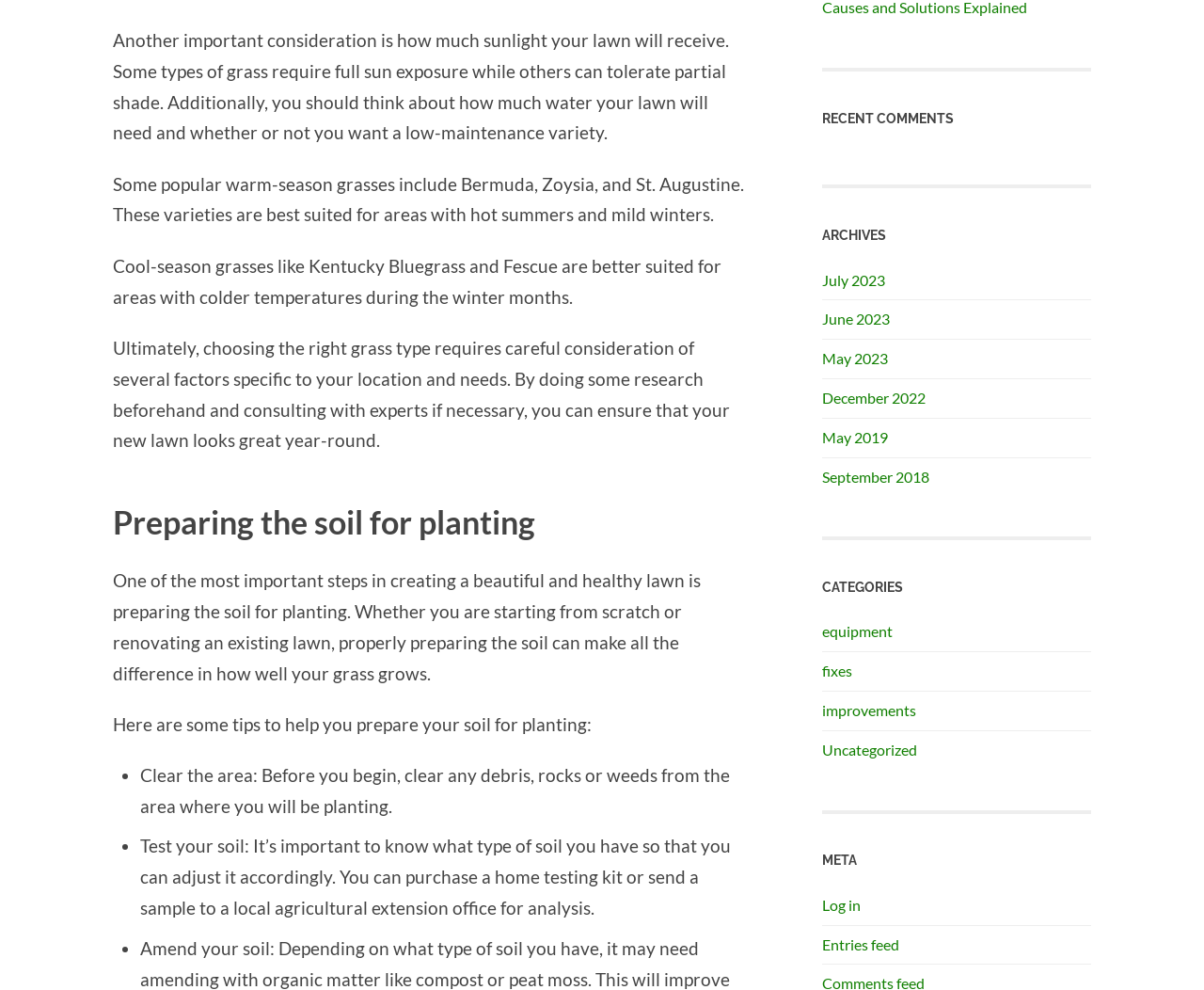Find the bounding box coordinates of the element you need to click on to perform this action: 'Click on 'equipment''. The coordinates should be represented by four float values between 0 and 1, in the format [left, top, right, bottom].

[0.683, 0.629, 0.741, 0.647]